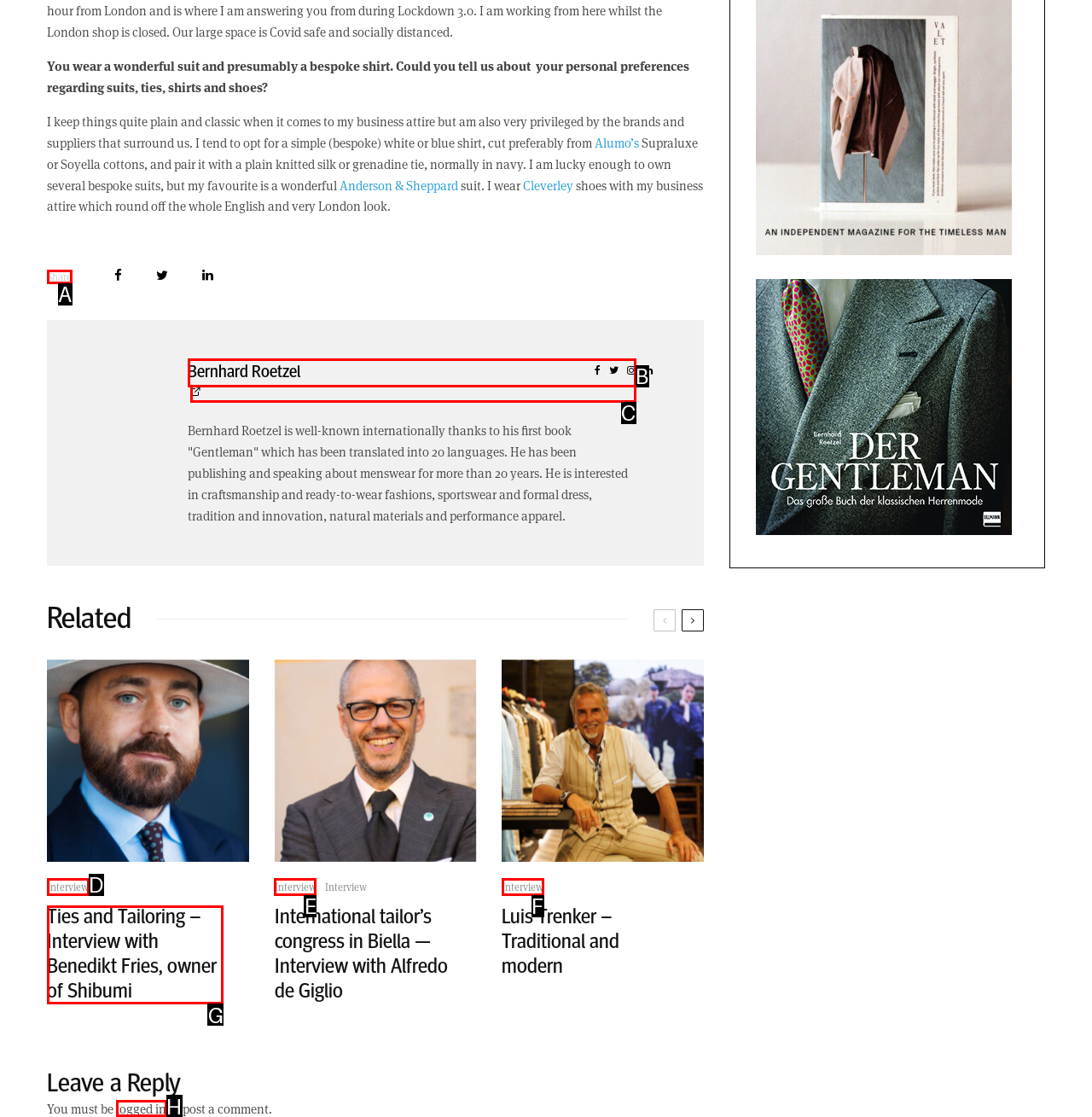Tell me which one HTML element I should click to complete the following task: Click on the 'Share' link Answer with the option's letter from the given choices directly.

A